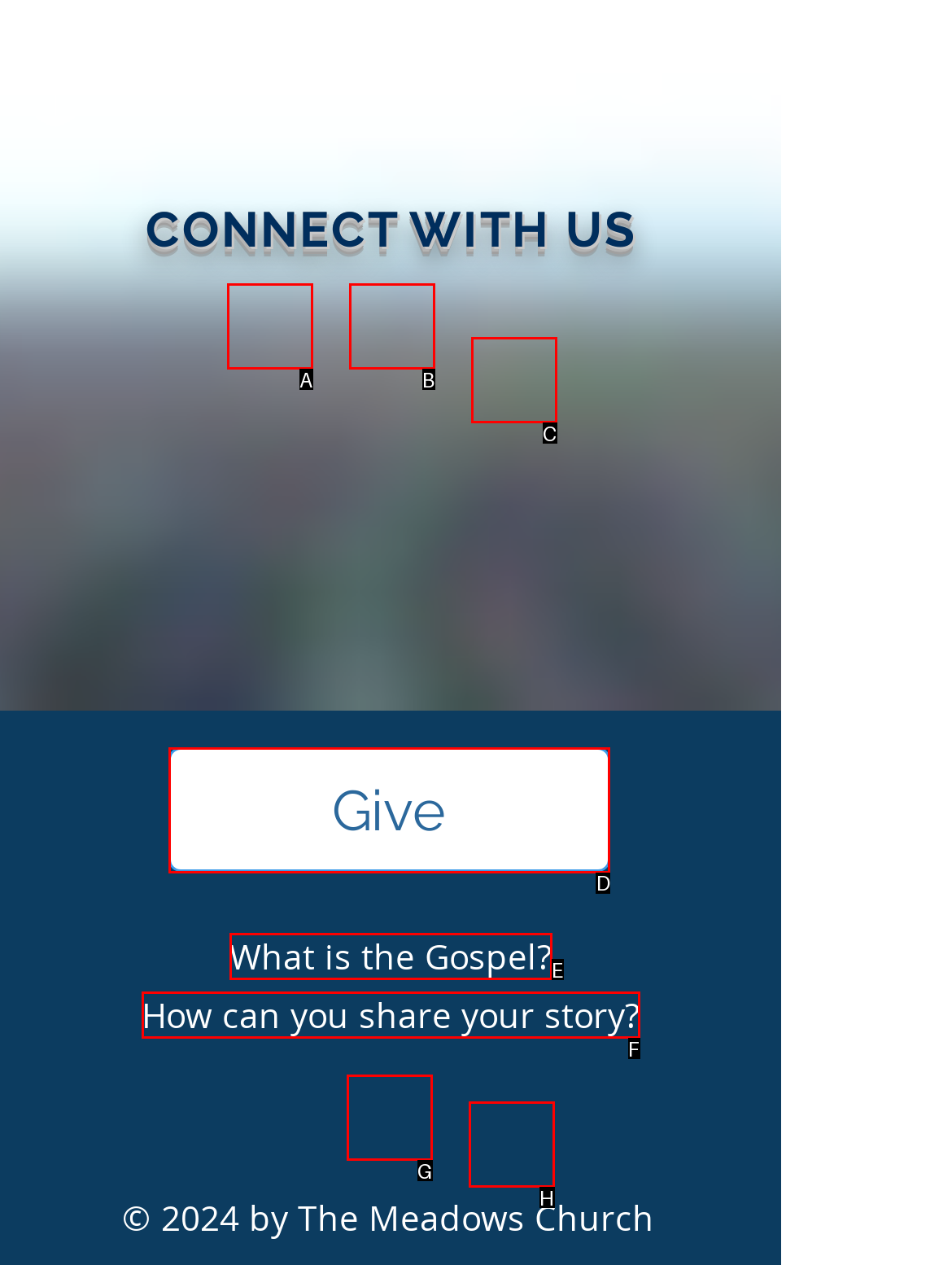Select the letter associated with the UI element you need to click to perform the following action: Give
Reply with the correct letter from the options provided.

D